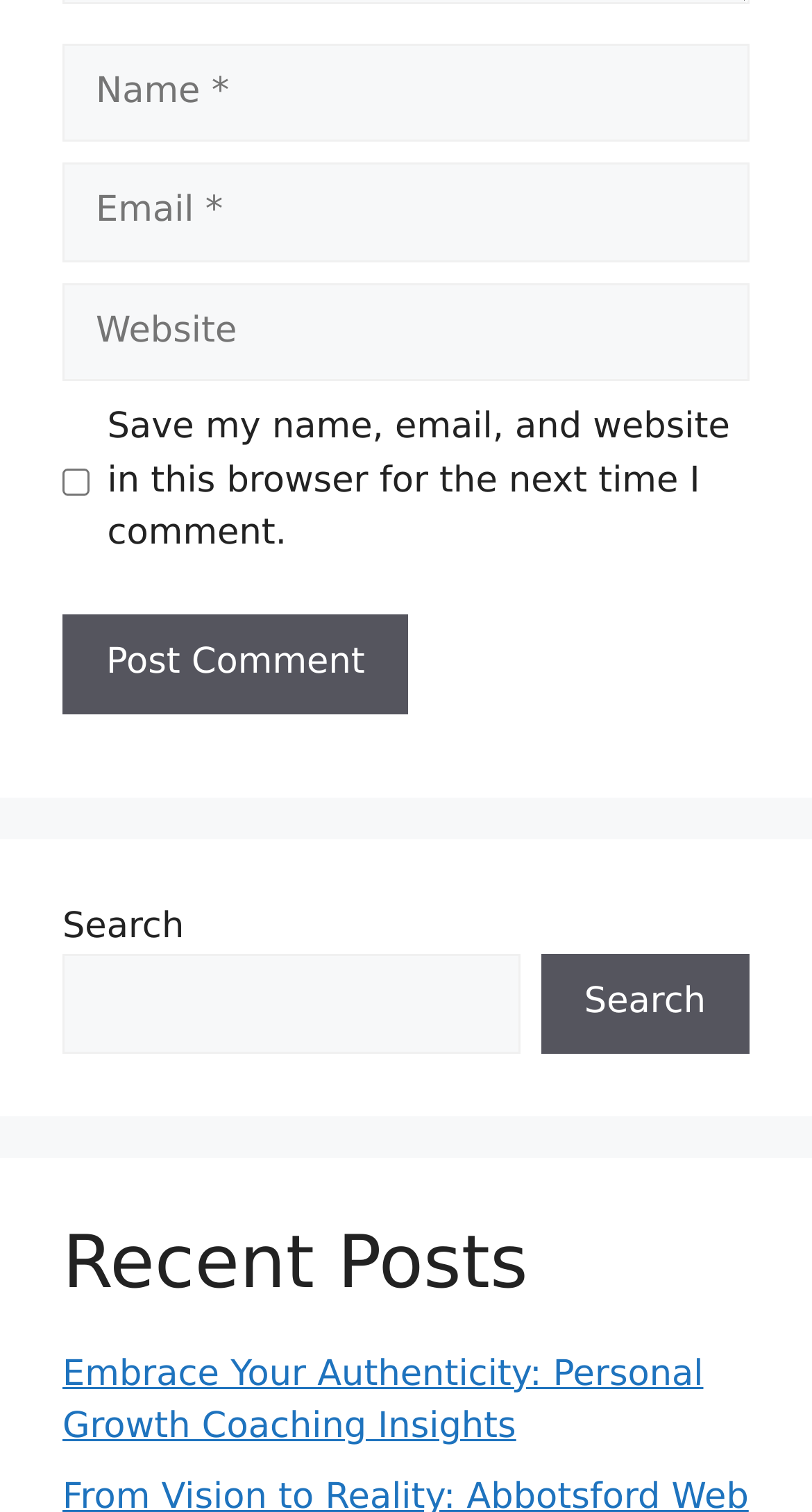Please find the bounding box coordinates of the element's region to be clicked to carry out this instruction: "Input your email".

[0.077, 0.108, 0.923, 0.173]